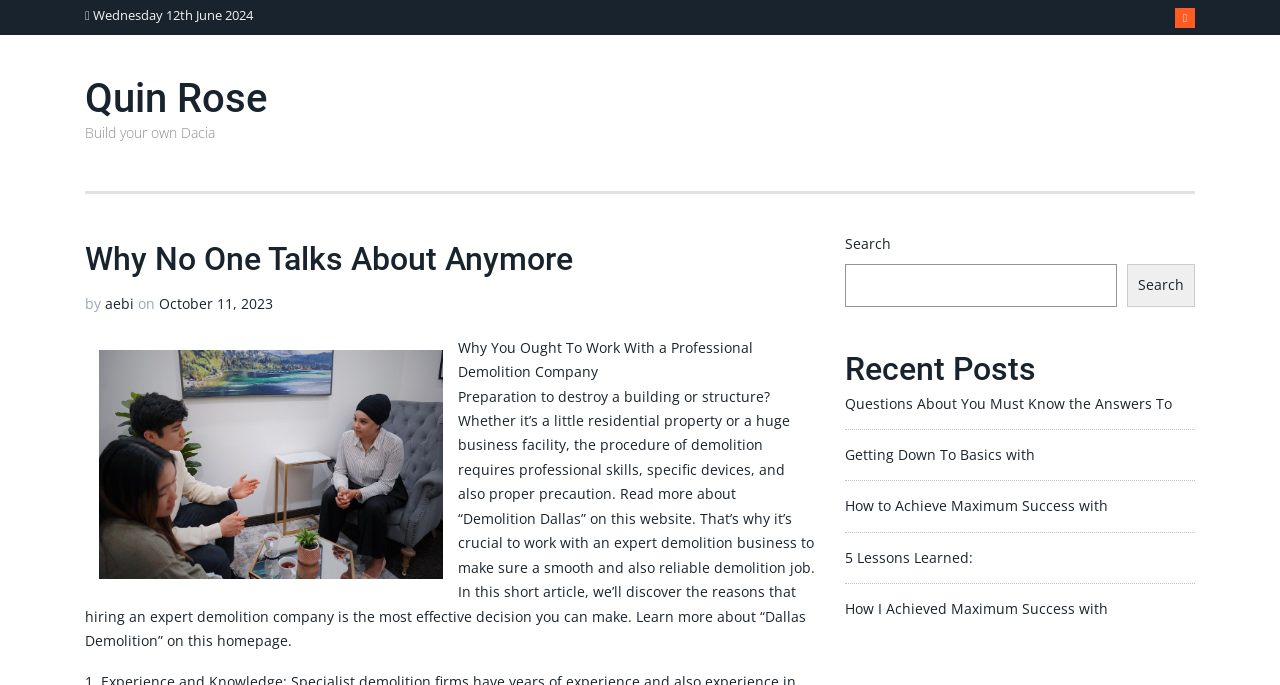Could you locate the bounding box coordinates for the section that should be clicked to accomplish this task: "Read more about Quin Rose".

[0.066, 0.109, 0.209, 0.178]